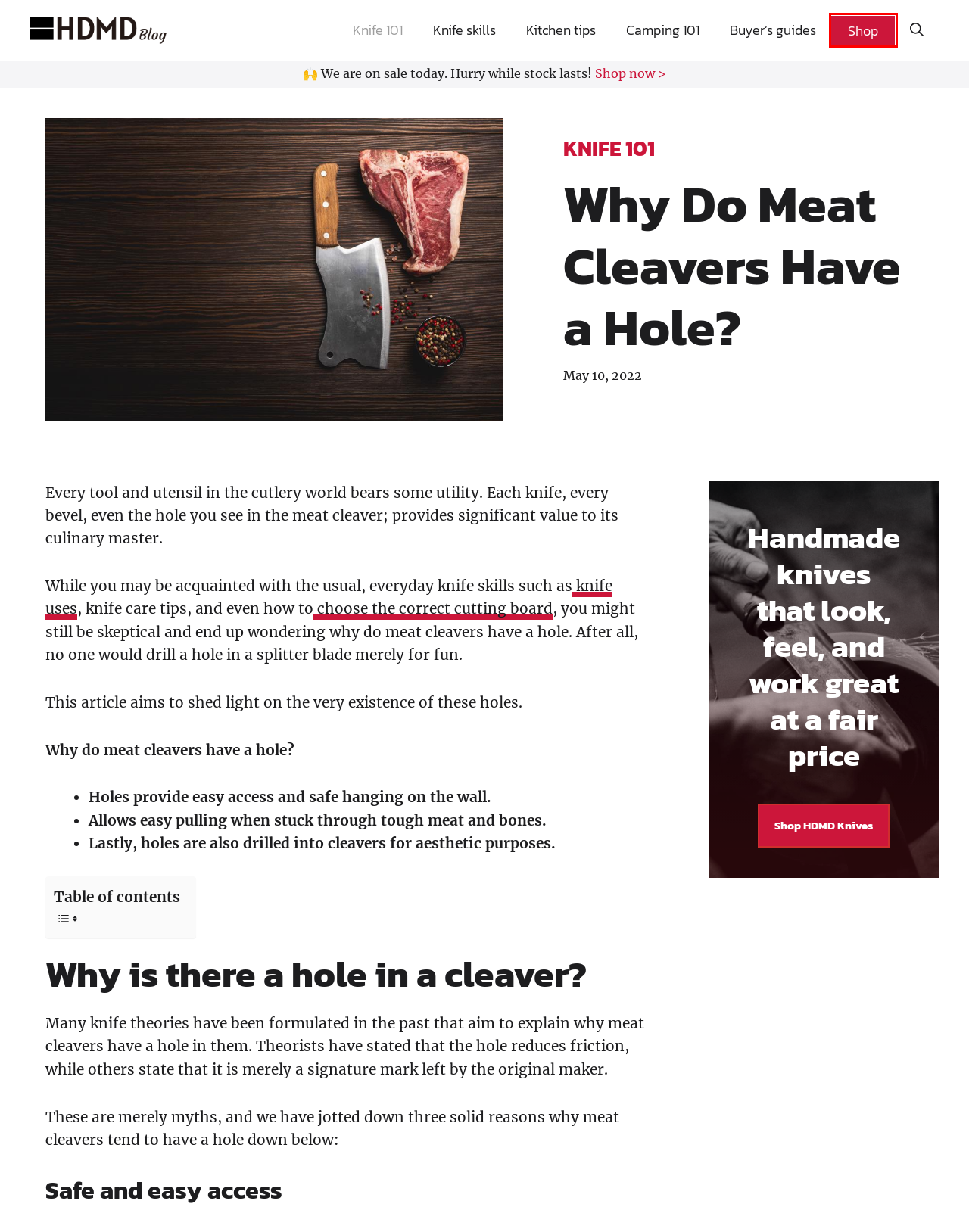Evaluate the webpage screenshot and identify the element within the red bounding box. Select the webpage description that best fits the new webpage after clicking the highlighted element. Here are the candidates:
A. You searched for knife uses - HDMD Knives Blog
B. Handmade Knives That Make a Difference
 – HDMD Knives
C. Knife 101 - HDMD Knives Blog
D. Knife skills - HDMD Knives Blog
E. Camping 101 - HDMD Knives Blog
F. HDMD Knives Blog - Handmade knives & more!
G. Shop Sale while Supplies Last
 – HDMD Knives
H. Buyer's guides - HDMD Knives Blog

B